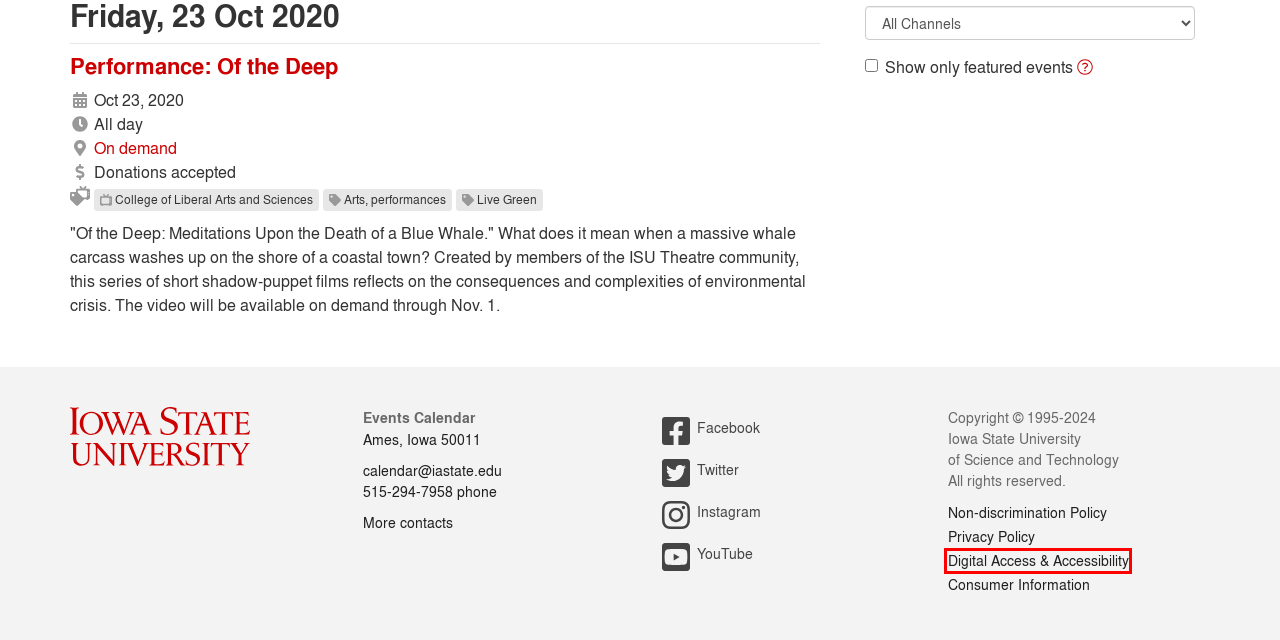Consider the screenshot of a webpage with a red bounding box around an element. Select the webpage description that best corresponds to the new page after clicking the element inside the red bounding box. Here are the candidates:
A. Consumer Information - Iowa State University
B. Frequent Contacts - Iowa State University
C. Non-Discrimination and Anti-Harassment | Policy Library
D. Electronic Privacy | Policy Library
E. A | A-Z Index Site - Iowa State University
F. ISU Online Campus Map
G. Digital Accessibility - Information Technology Services
H. Iowa State University

G